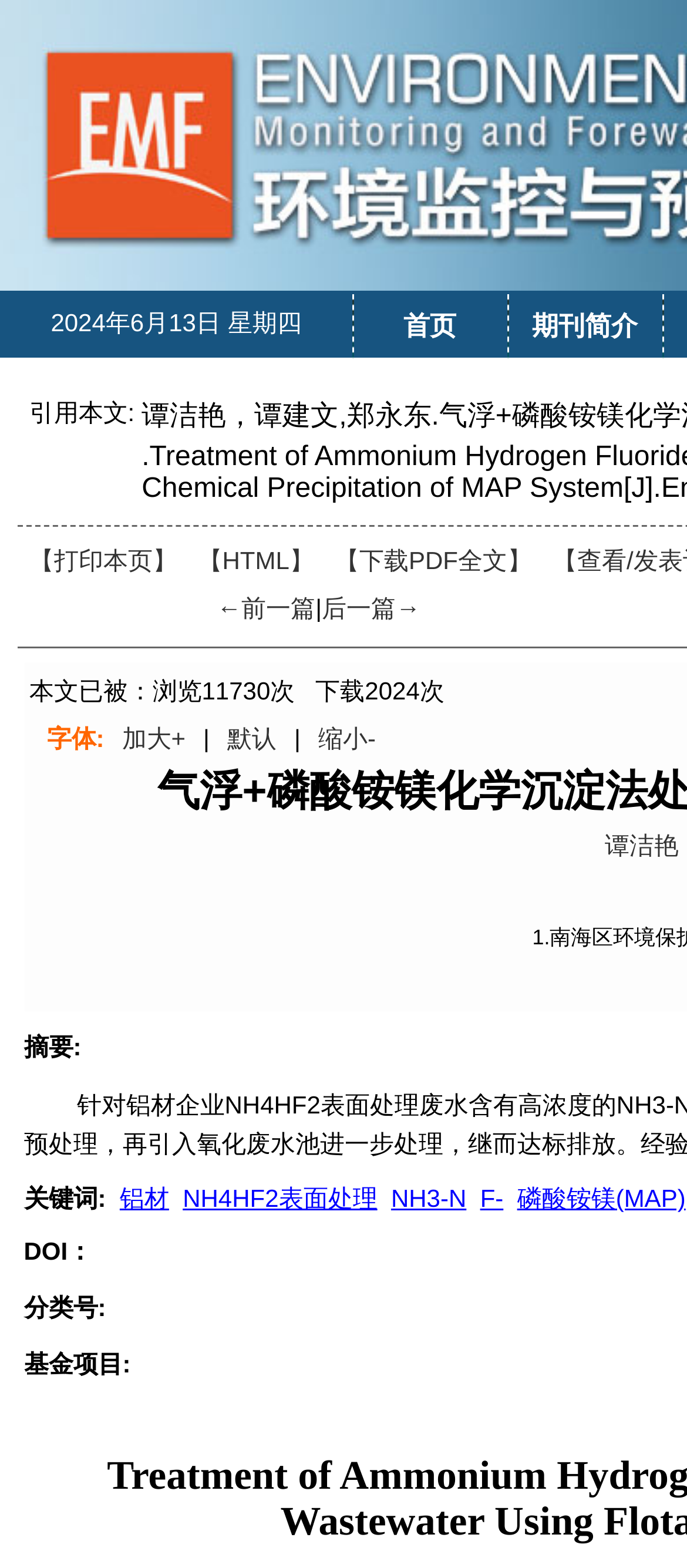Explain the webpage in detail, including its primary components.

This webpage appears to be a research article or academic paper about the treatment of ammonium hydrogen fluoride surface treatment of aluminum enterprise wastewater using flotation and chemical precipitation of MAP system. 

At the top of the page, there is a date "2024年6月13日 星期四" (June 13, 2024, Thursday) and two links, "首页" (Home) and "期刊简介" (Journal Introduction), positioned side by side.

Below the date, there are three links, "【打印本页】" (Print this page), "【HTML】" (HTML), and "【下载PDF全文】" (Download full text in PDF), aligned horizontally. 

To the right of these links, there is a navigation section with links "←前一篇" (Previous article) and "后一篇→" (Next article).

Further down, there are several links related to the article's content, including "铝材" (Aluminum), "NH4HF2表面处理" (NH4HF2 surface treatment), "NH3-N" (NH3-N), "F-" (F-), and "磷酸铵镁(MAP)" (MAP). These links are positioned horizontally, with some of them grouped together.

Additionally, there are font size adjustment links, "加大+" (Increase font size), "默认" (Default), and "缩小-" (Decrease font size), allowing users to customize their reading experience.